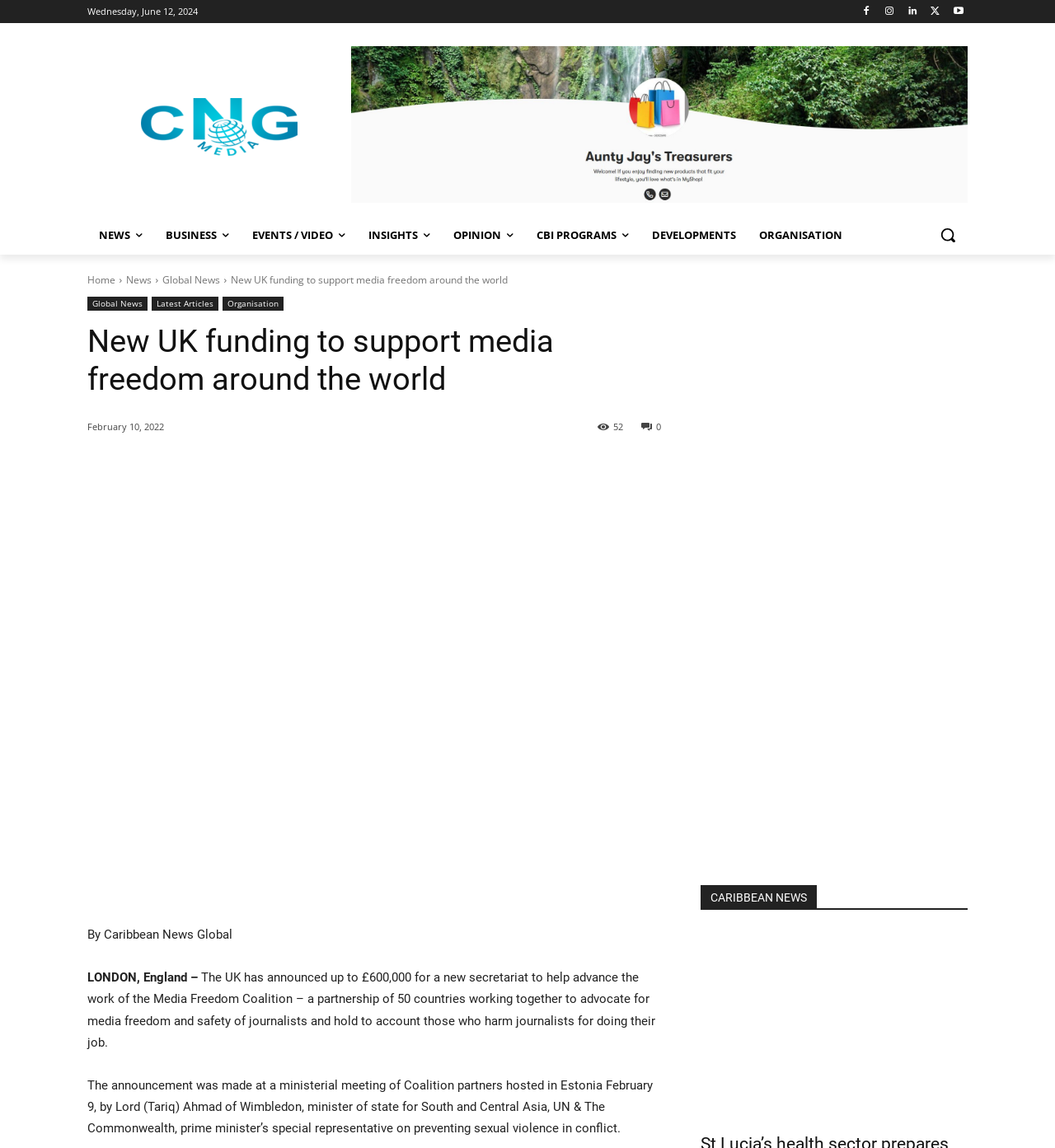Please locate the bounding box coordinates of the element that needs to be clicked to achieve the following instruction: "Read more about Caribbean News". The coordinates should be four float numbers between 0 and 1, i.e., [left, top, right, bottom].

[0.664, 0.771, 0.917, 0.793]